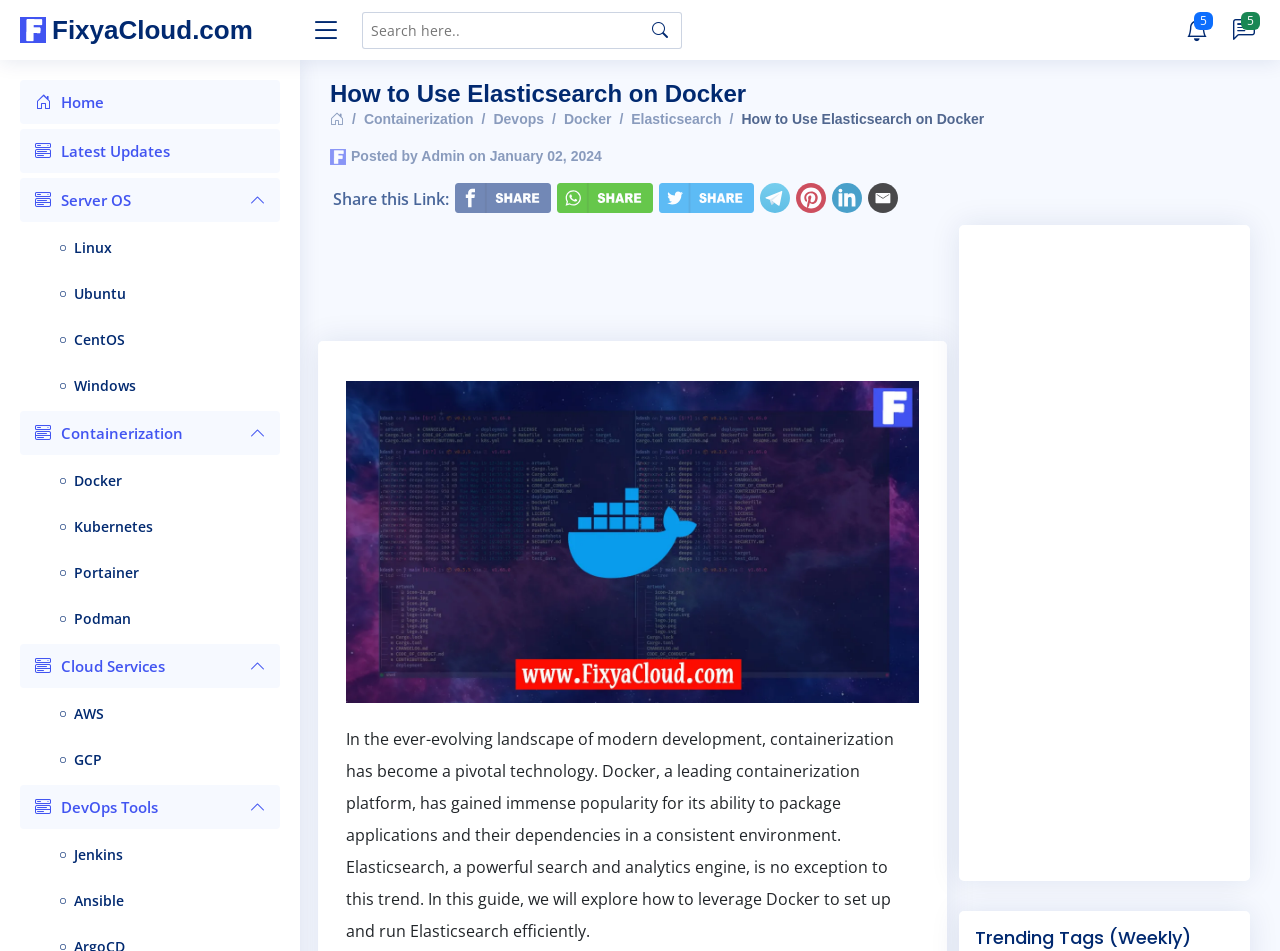Identify the coordinates of the bounding box for the element described below: "Server OS". Return the coordinates as four float numbers between 0 and 1: [left, top, right, bottom].

[0.016, 0.187, 0.219, 0.233]